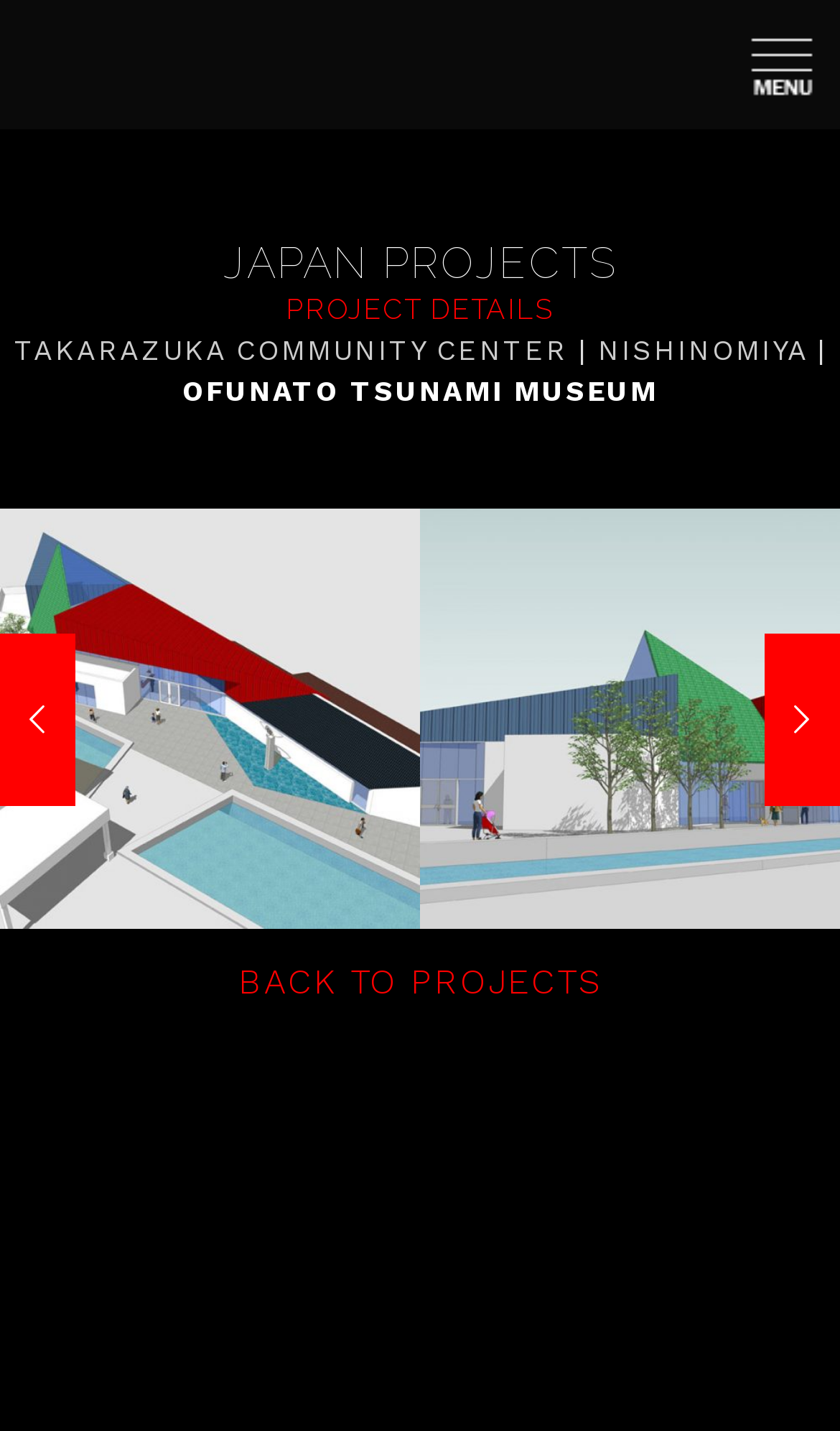What is the location of the NISHINOMIYA project?
Using the image provided, answer with just one word or phrase.

JAPAN